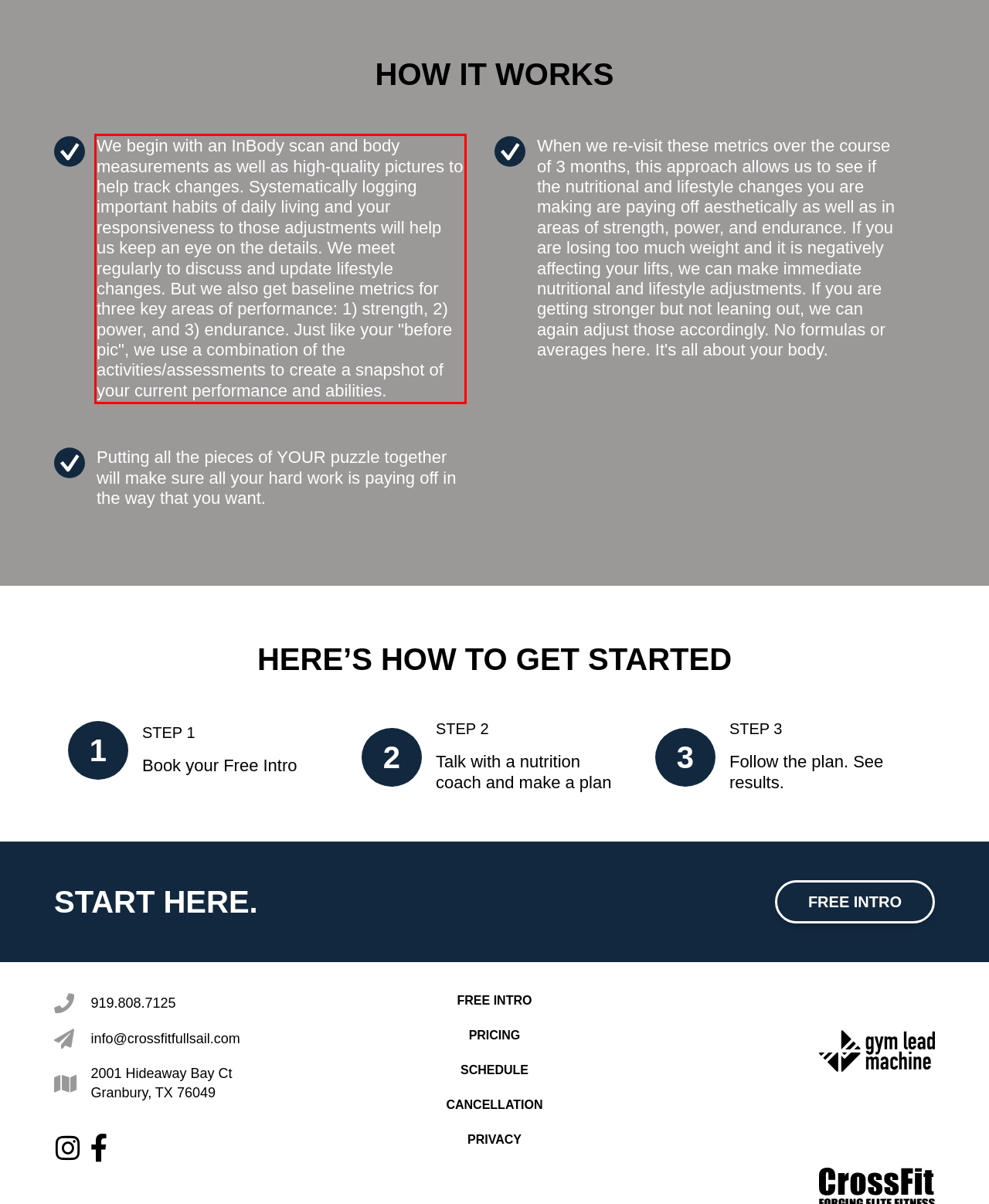Using the provided webpage screenshot, identify and read the text within the red rectangle bounding box.

We begin with an InBody scan and body measurements as well as high-quality pictures to help track changes. Systematically logging important habits of daily living and your responsiveness to those adjustments will help us keep an eye on the details. We meet regularly to discuss and update lifestyle changes. But we also get baseline metrics for three key areas of performance: 1) strength, 2) power, and 3) endurance. Just like your "before pic", we use a combination of the activities/assessments to create a snapshot of your current performance and abilities.